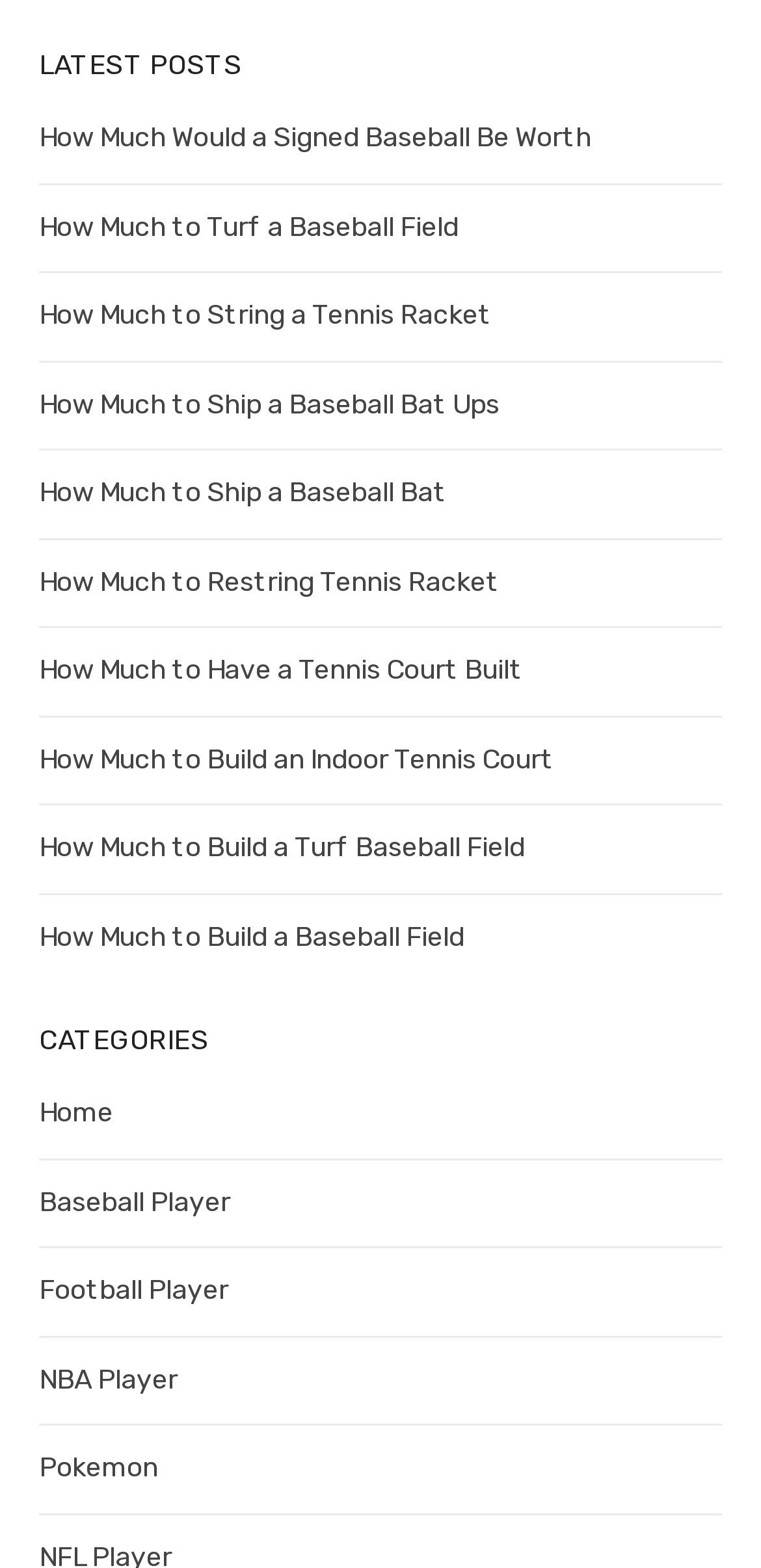What is the category of 'NBA Player'?
Please provide a full and detailed response to the question.

The category of 'NBA Player' can be determined by looking at the links under the 'CATEGORIES' heading. 'NBA Player' is a link under the 'Home' category.